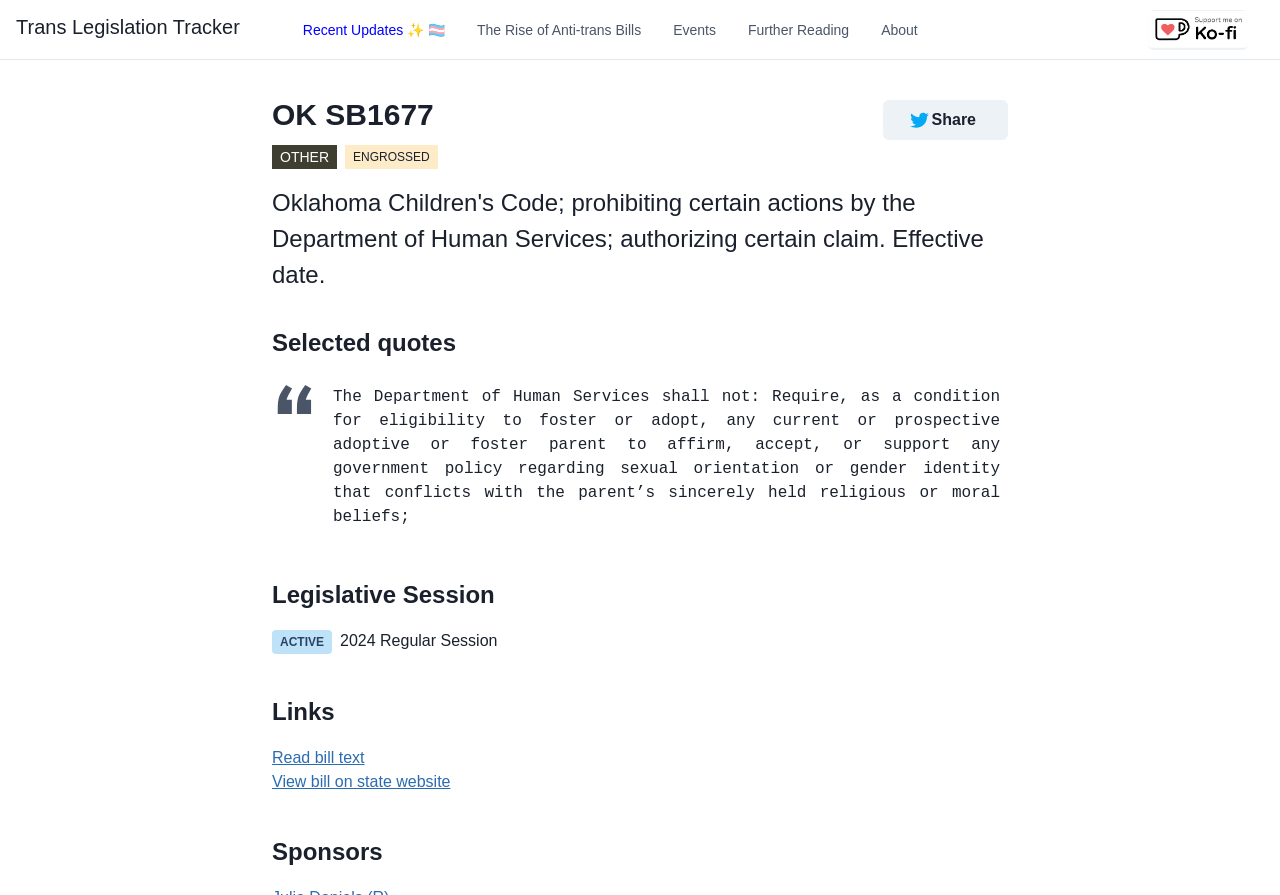Extract the bounding box coordinates for the UI element described as: "Recent Updates ✨ 🏳️‍⚧️".

[0.23, 0.015, 0.354, 0.051]